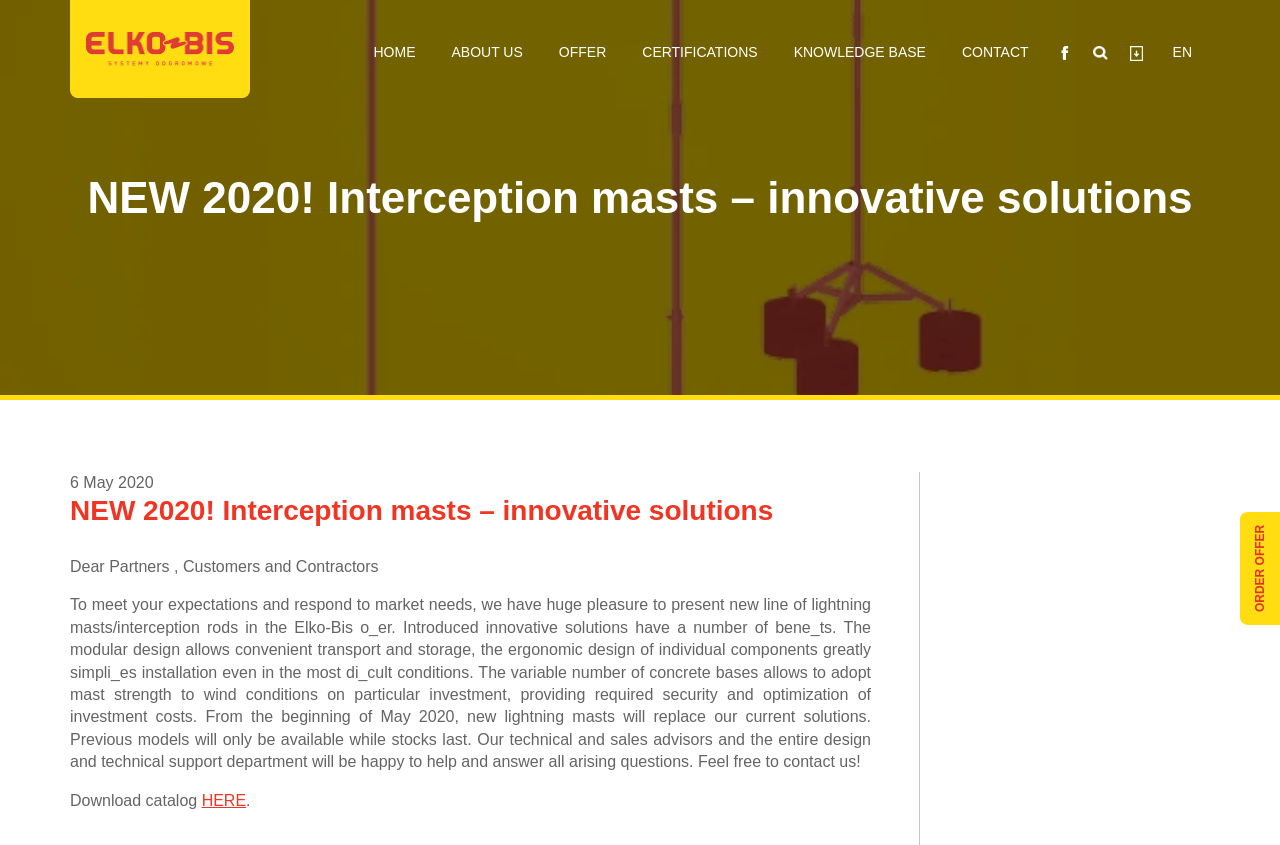Identify the bounding box coordinates of the area that should be clicked in order to complete the given instruction: "Go to WHO WE Are". The bounding box coordinates should be four float numbers between 0 and 1, i.e., [left, top, right, bottom].

None